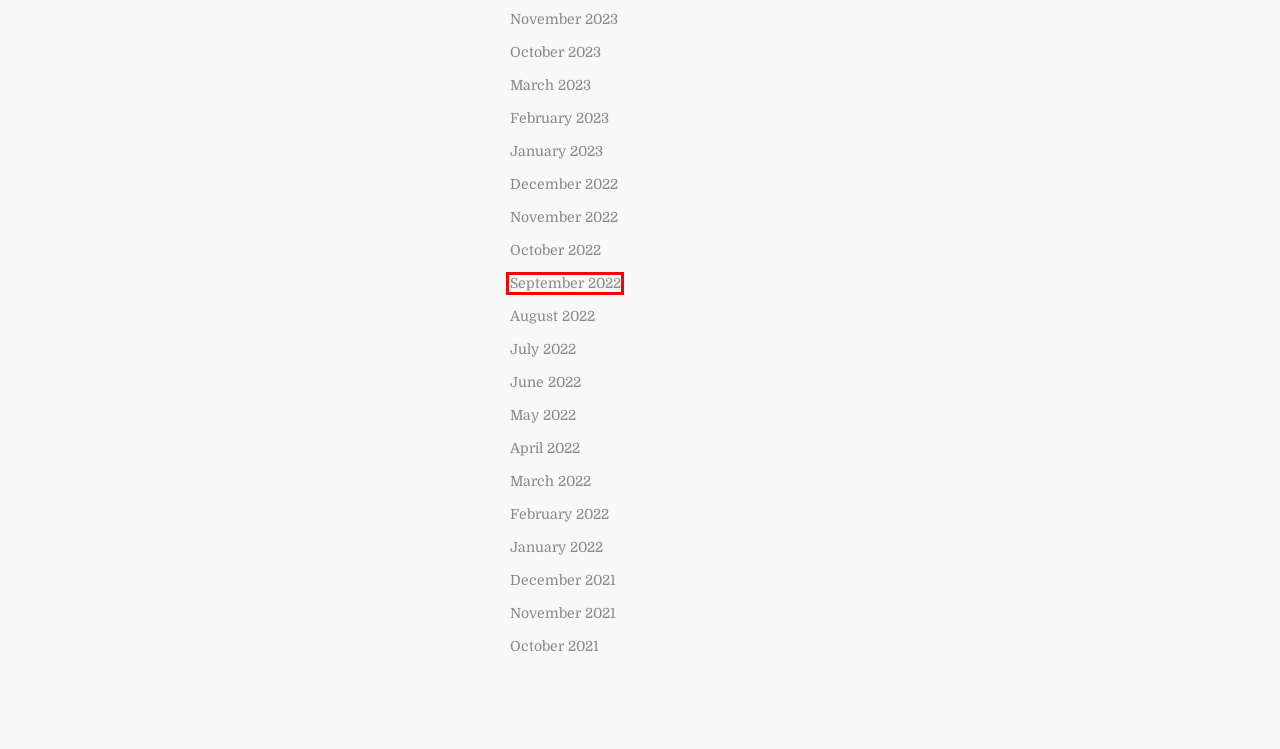You have been given a screenshot of a webpage, where a red bounding box surrounds a UI element. Identify the best matching webpage description for the page that loads after the element in the bounding box is clicked. Options include:
A. November 2022 – My Heroine's Journey
B. December 2022 – My Heroine's Journey
C. March 2022 – My Heroine's Journey
D. January 2022 – My Heroine's Journey
E. September 2022 – My Heroine's Journey
F. October 2022 – My Heroine's Journey
G. February 2023 – My Heroine's Journey
H. November 2021 – My Heroine's Journey

E